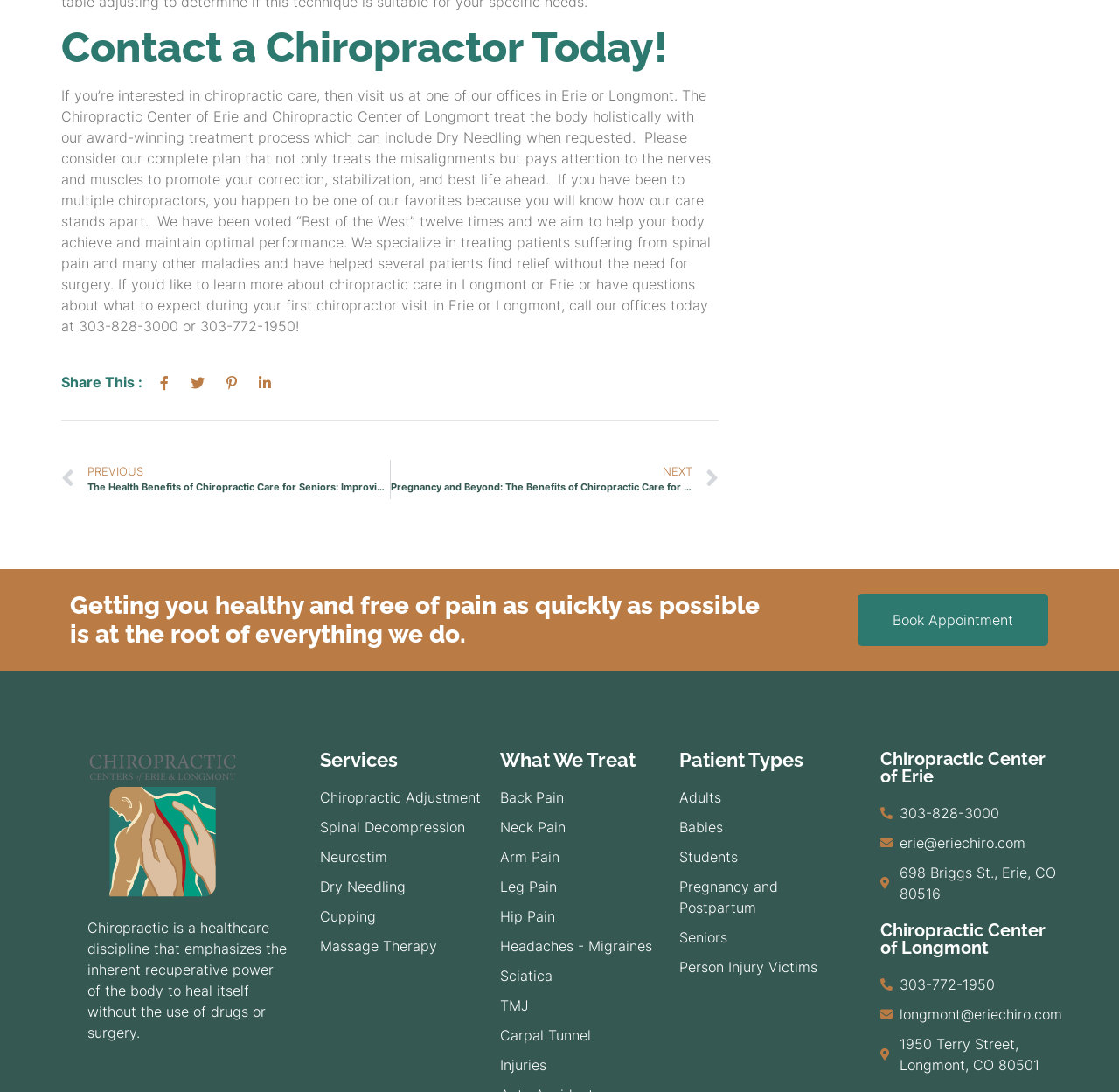Give a concise answer using one word or a phrase to the following question:
What conditions are treated by the Chiropractic Center?

Back Pain, Neck Pain, etc.